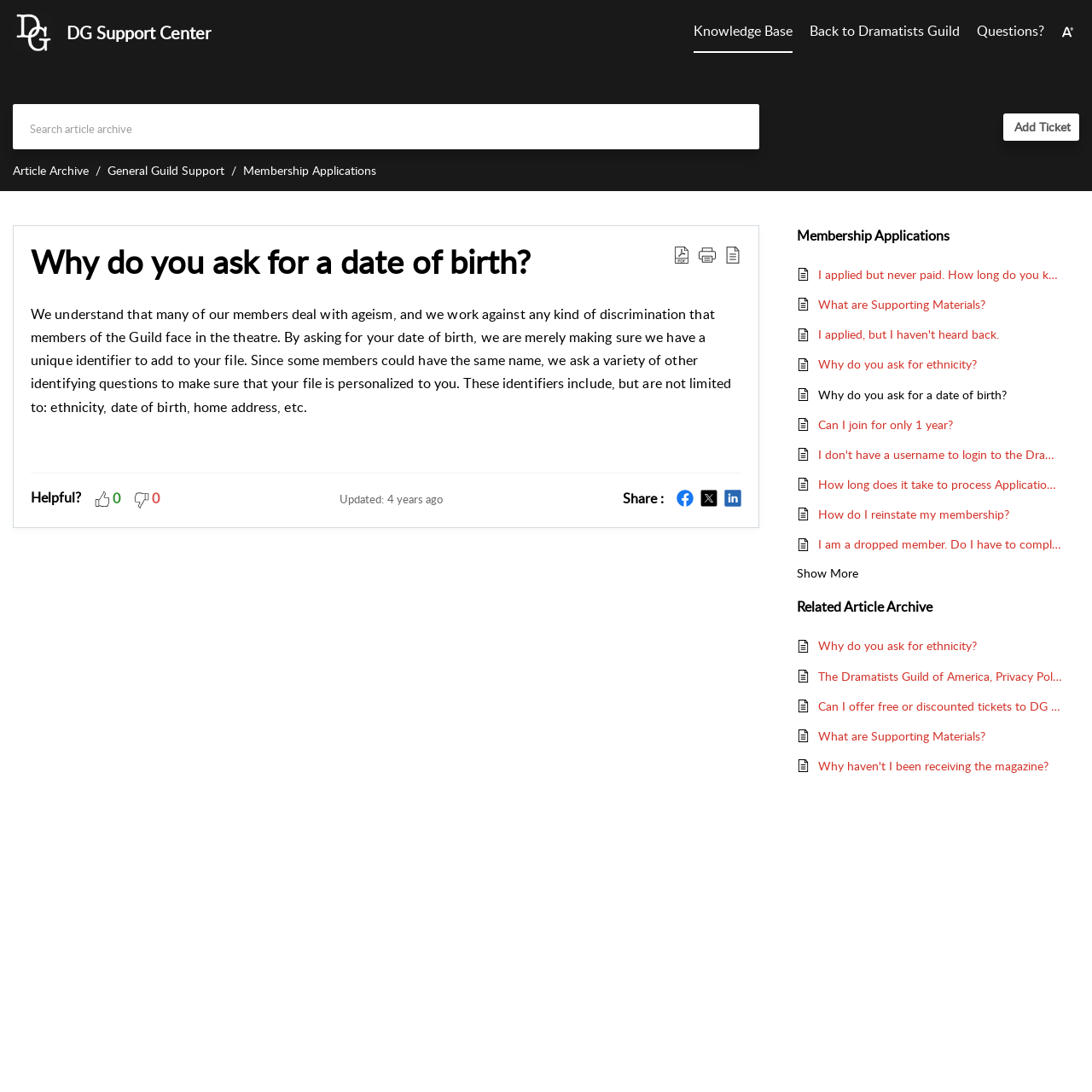Ascertain the bounding box coordinates for the UI element detailed here: "Skip to Content". The coordinates should be provided as [left, top, right, bottom] with each value being a float between 0 and 1.

[0.016, 0.039, 0.172, 0.077]